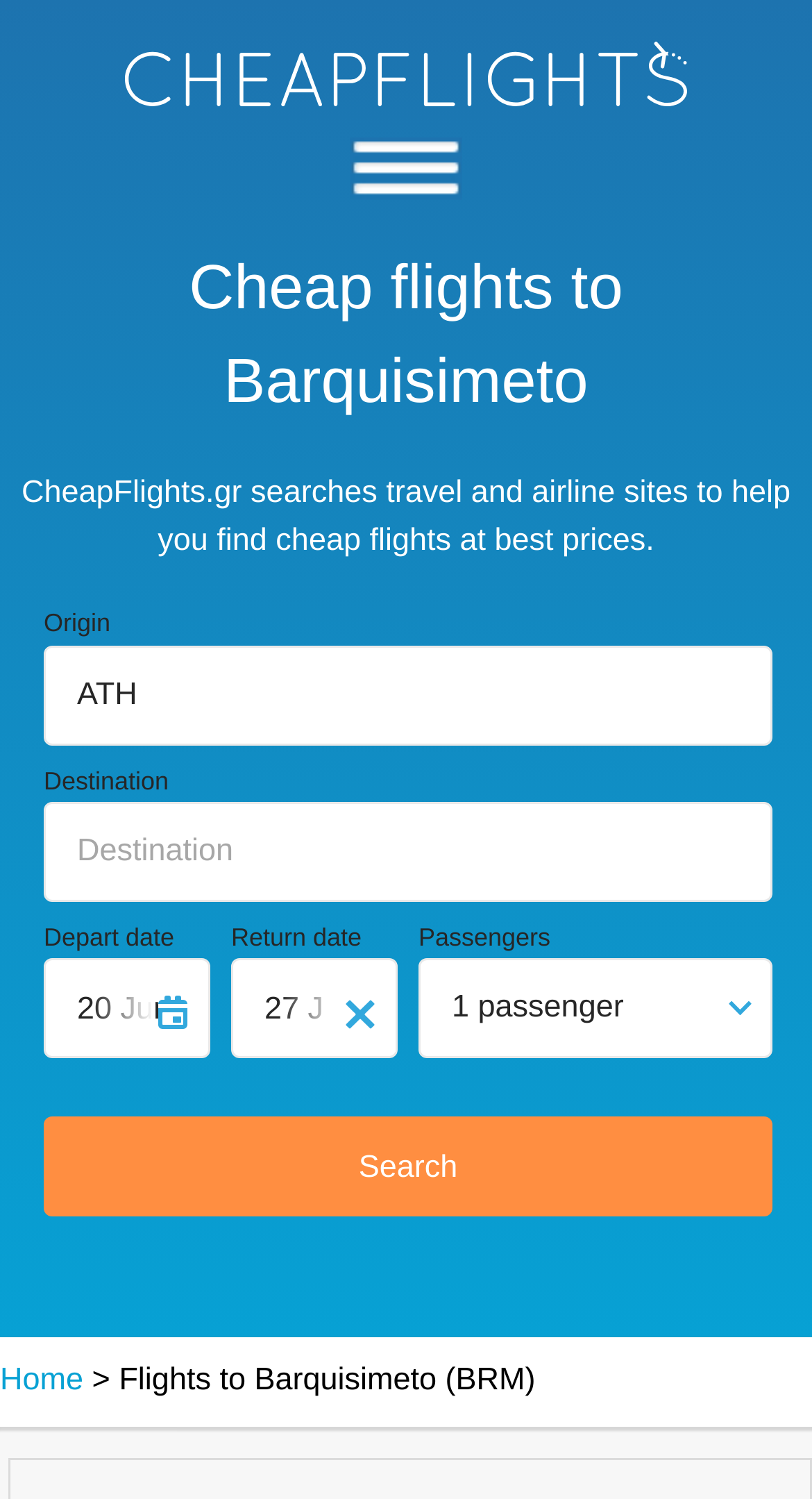What is the purpose of the website?
Based on the image content, provide your answer in one word or a short phrase.

Search for cheap flights